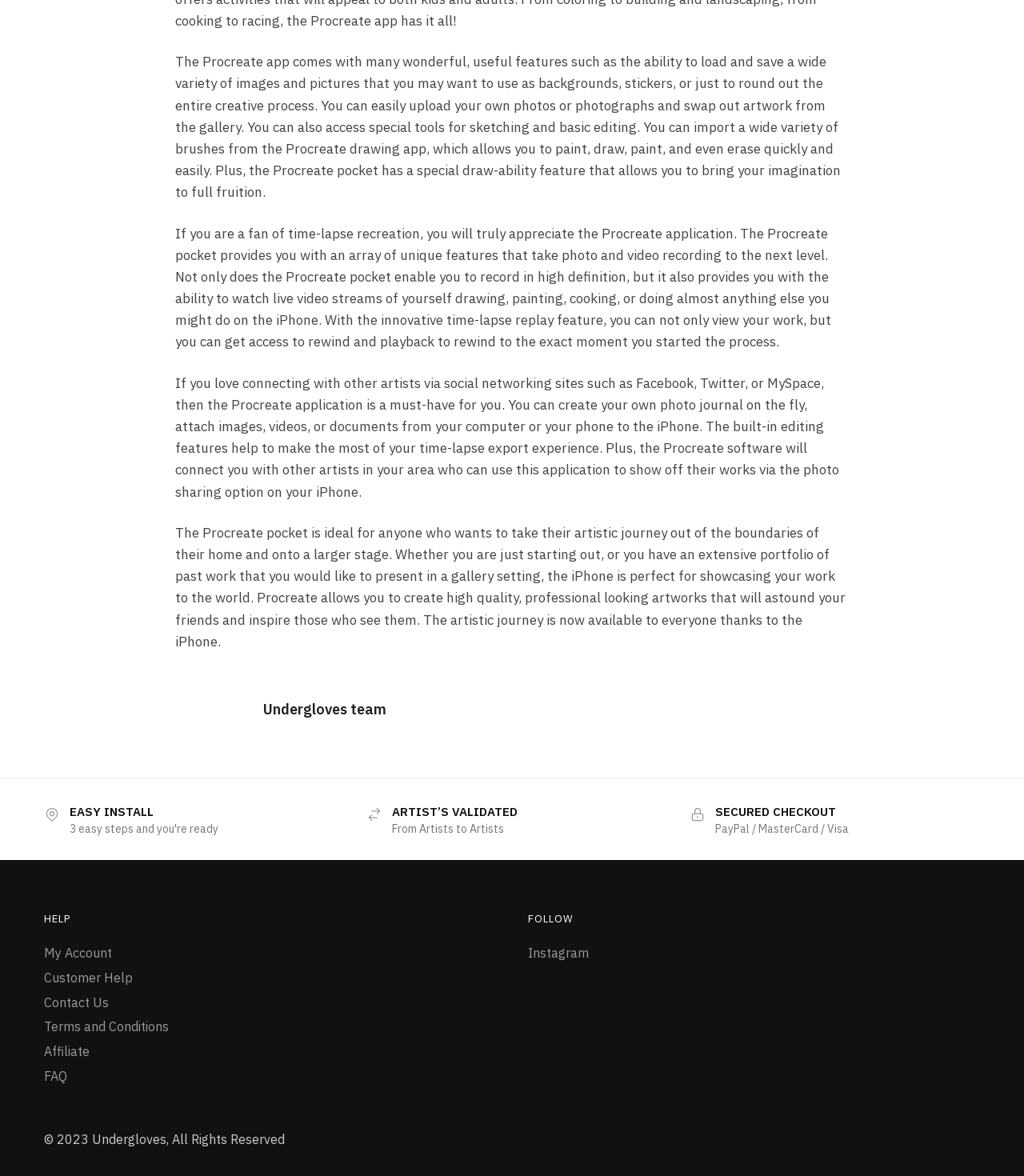Extract the bounding box coordinates for the UI element described by the text: "Terms and Conditions". The coordinates should be in the form of [left, top, right, bottom] with values between 0 and 1.

[0.043, 0.866, 0.165, 0.88]